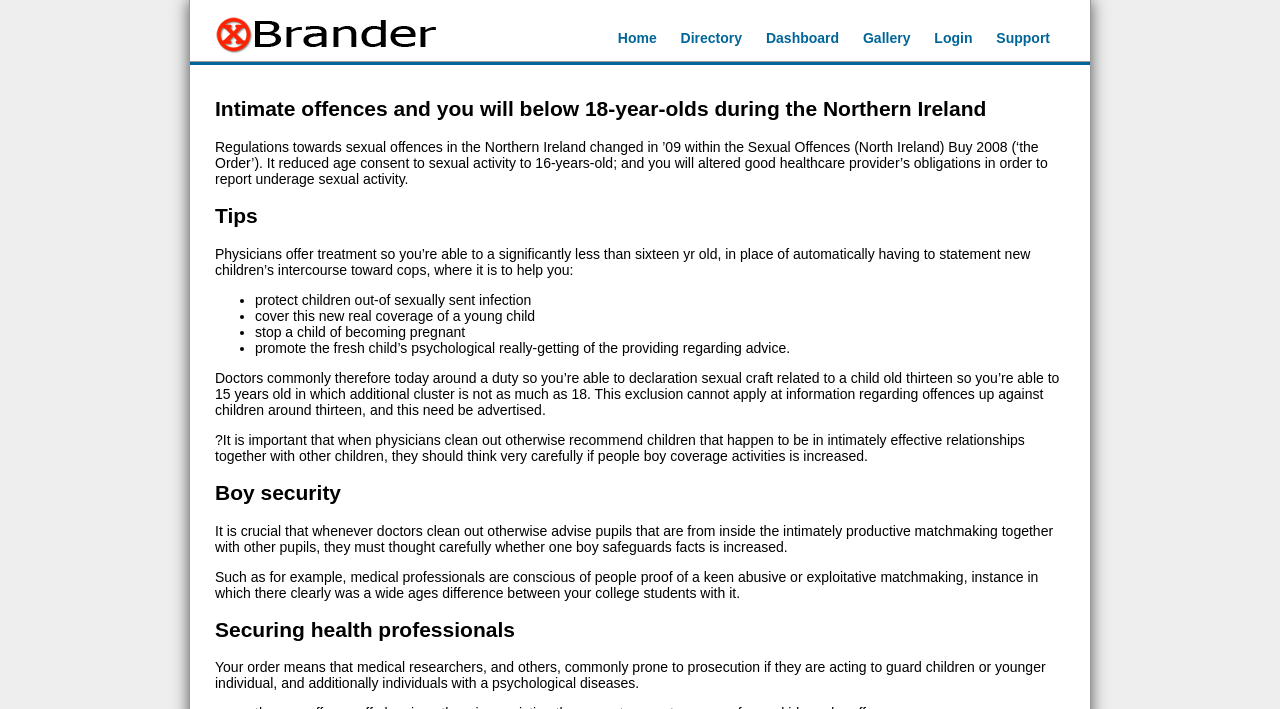Determine the bounding box coordinates in the format (top-left x, top-left y, bottom-right x, bottom-right y). Ensure all values are floating point numbers between 0 and 1. Identify the bounding box of the UI element described by: Directory

[0.532, 0.042, 0.58, 0.065]